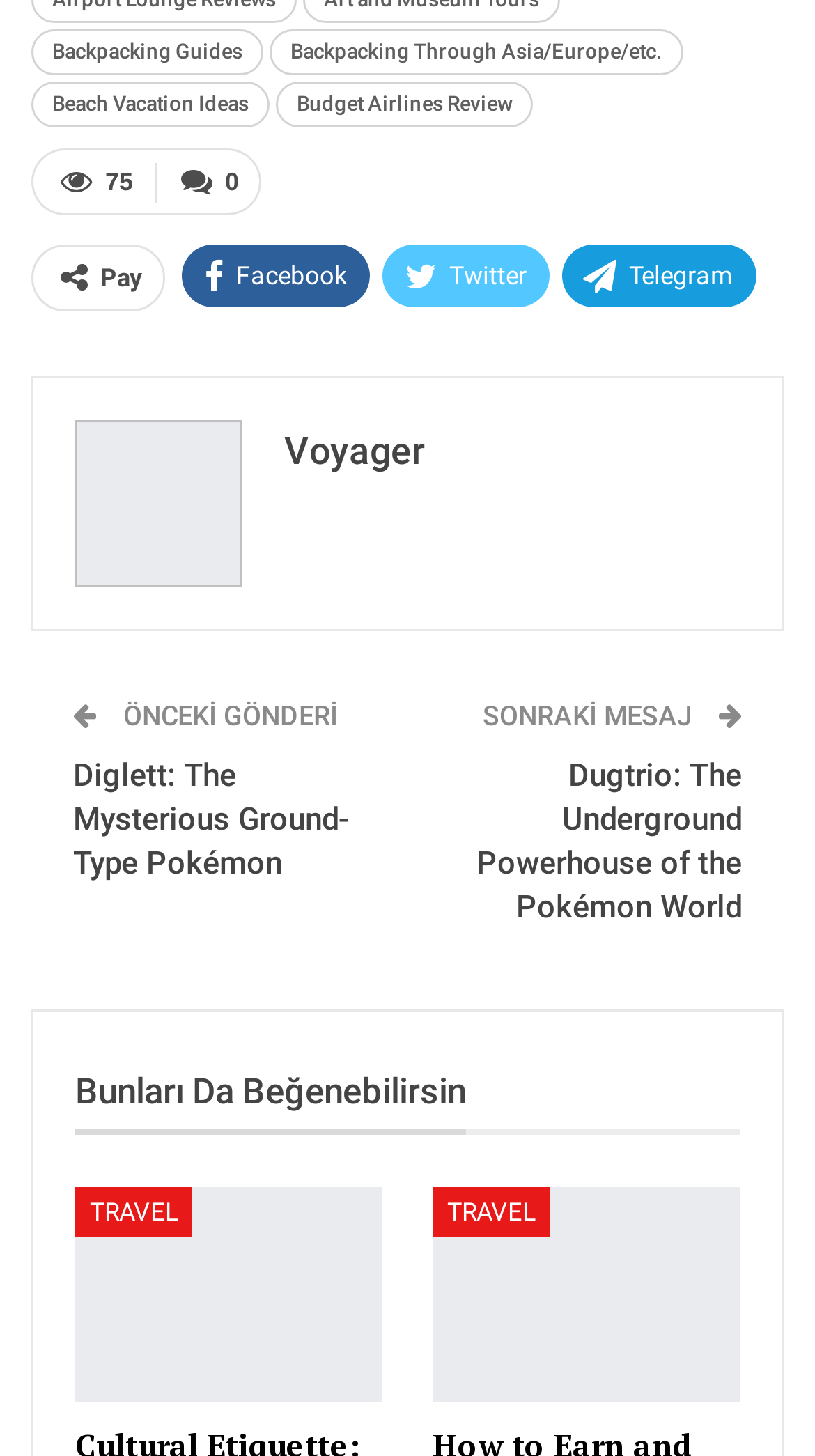What is the social media platform with a bird logo?
Refer to the image and provide a one-word or short phrase answer.

Twitter